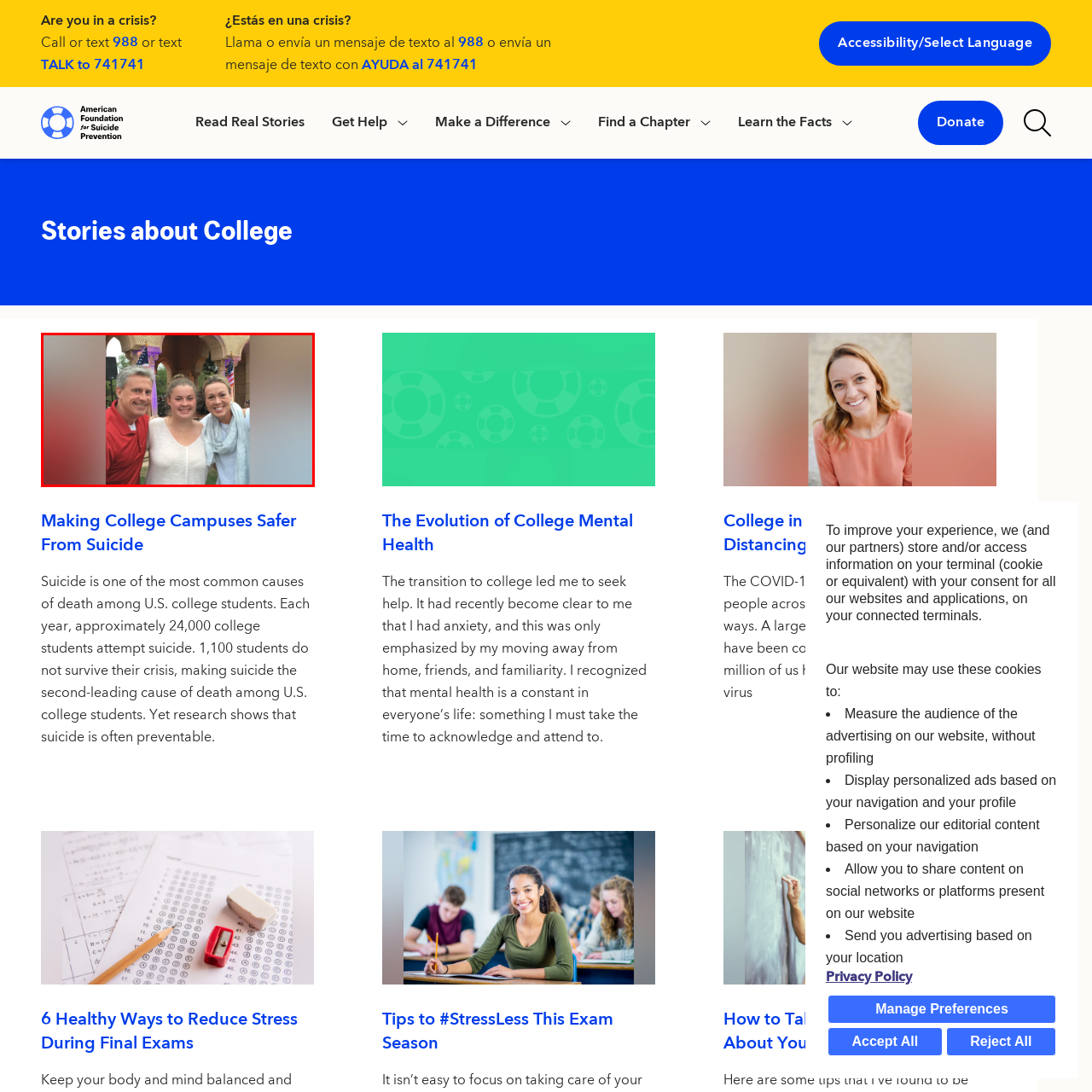Examine the area surrounded by the red box and describe it in detail.

In this heartwarming photograph, three individuals are smiling and posing together outdoors. The setting appears to be at a lively event, possibly a community gathering or celebration, with soft lighting that enhances the joyous atmosphere. The person on the left is wearing a red shirt, while the center figure, a young woman, is dressed in a white top, radiating happiness. To her right, another woman, dressed in a light-colored top and a scarf, beams warmly at the camera. The background features structures that suggest a festive occasion, with hints of decorations and flags. This image is a touching representation of familial bonds and meaningful connections, highlighting the importance of shared moments in life. The context may also relate to themes of mental health and support, as emphasized in nearby content on the website where the image is found.